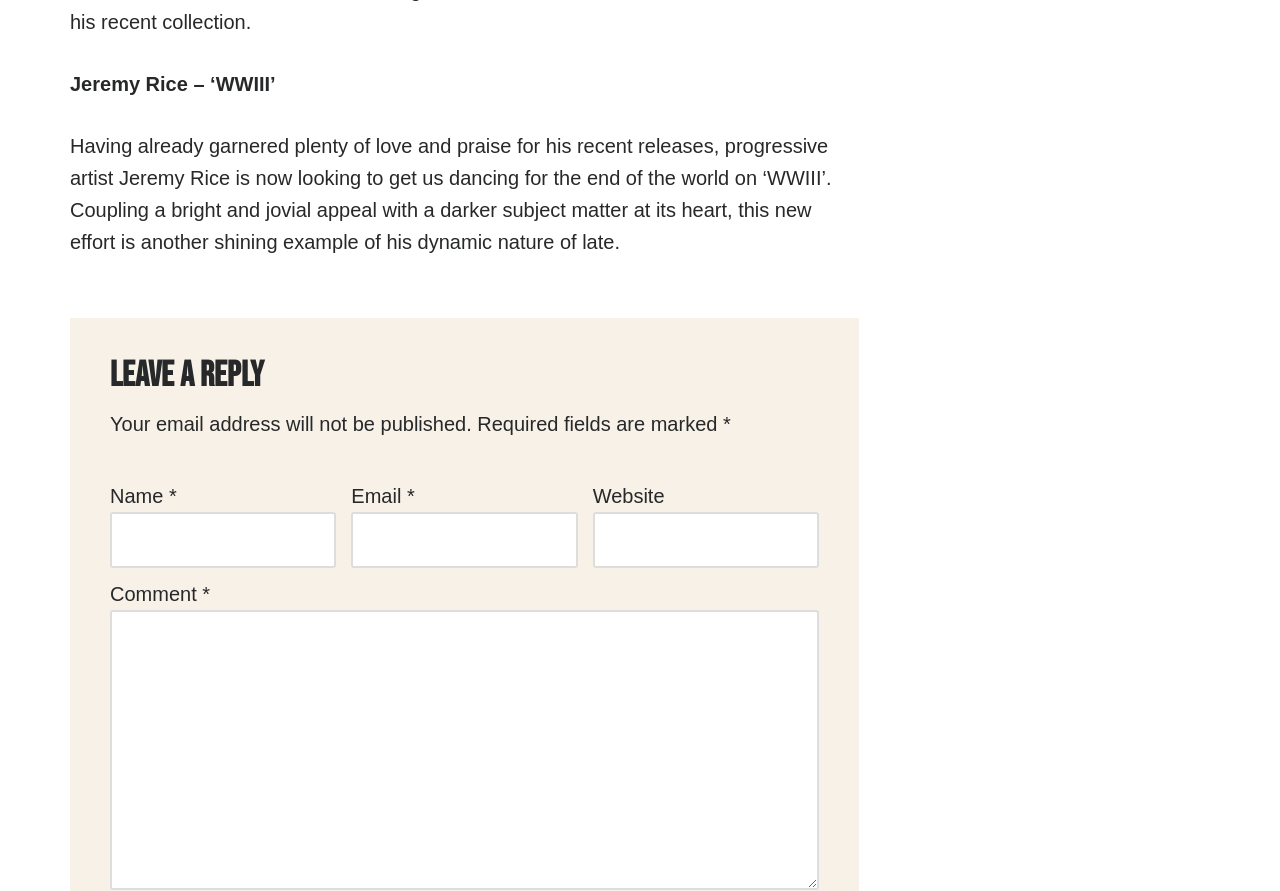Can you find the bounding box coordinates for the UI element given this description: "parent_node: Email * aria-describedby="email-notes" name="email""? Provide the coordinates as four float numbers between 0 and 1: [left, top, right, bottom].

[0.274, 0.575, 0.451, 0.638]